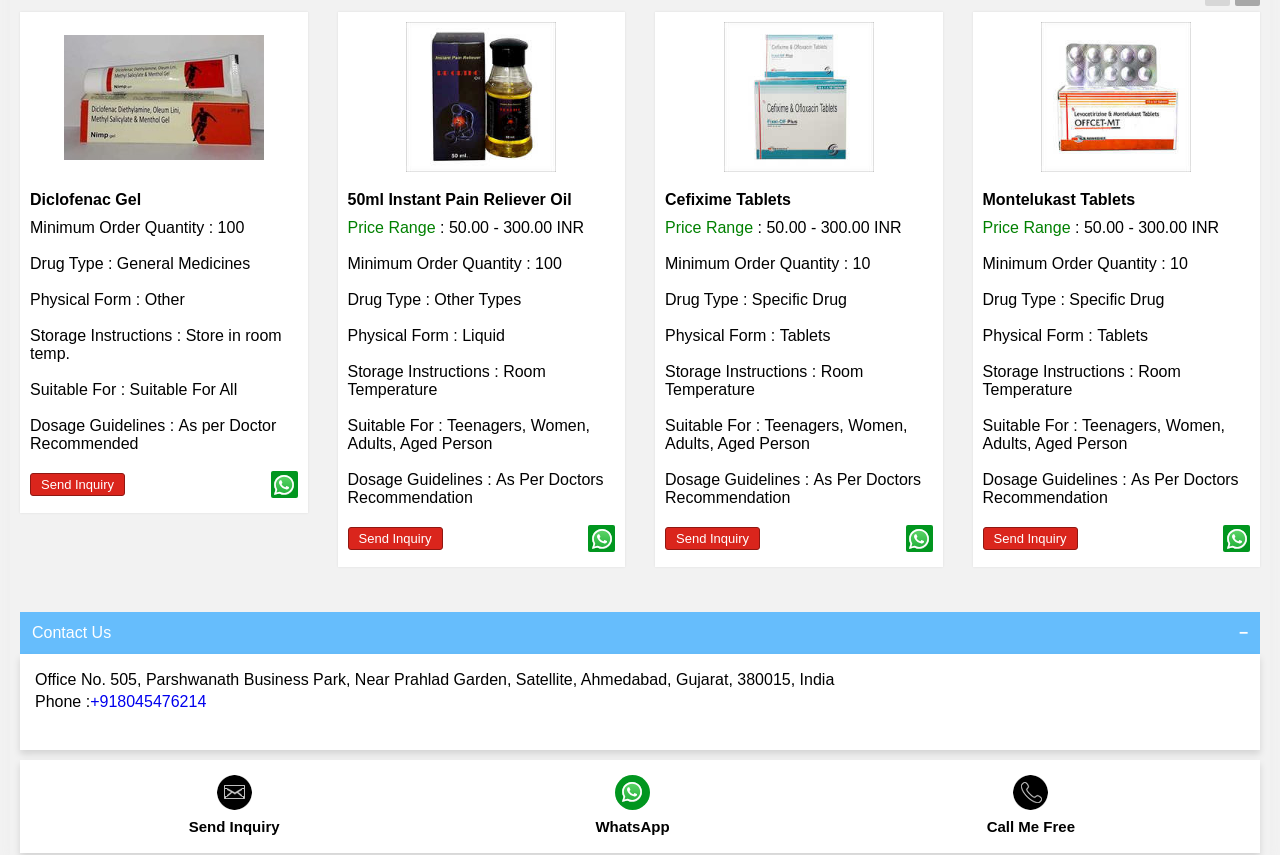What is the dosage guideline for Montelukast Tablets?
Answer the question with a single word or phrase derived from the image.

As Per Doctors Recommendation